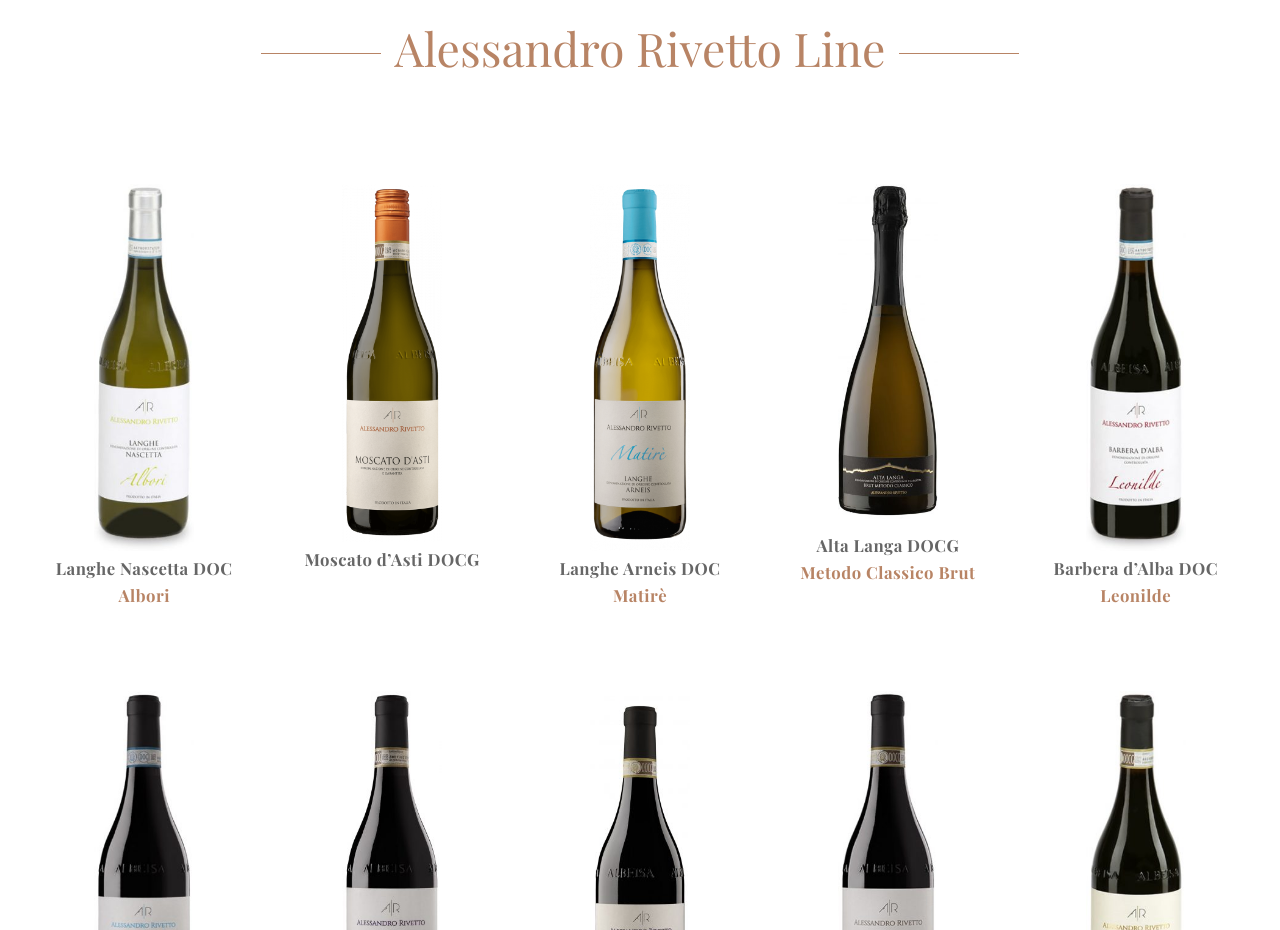Use a single word or phrase to answer the question:
What is the bounding box coordinate of the image corresponding to 'nascetta'?

[0.073, 0.198, 0.152, 0.592]